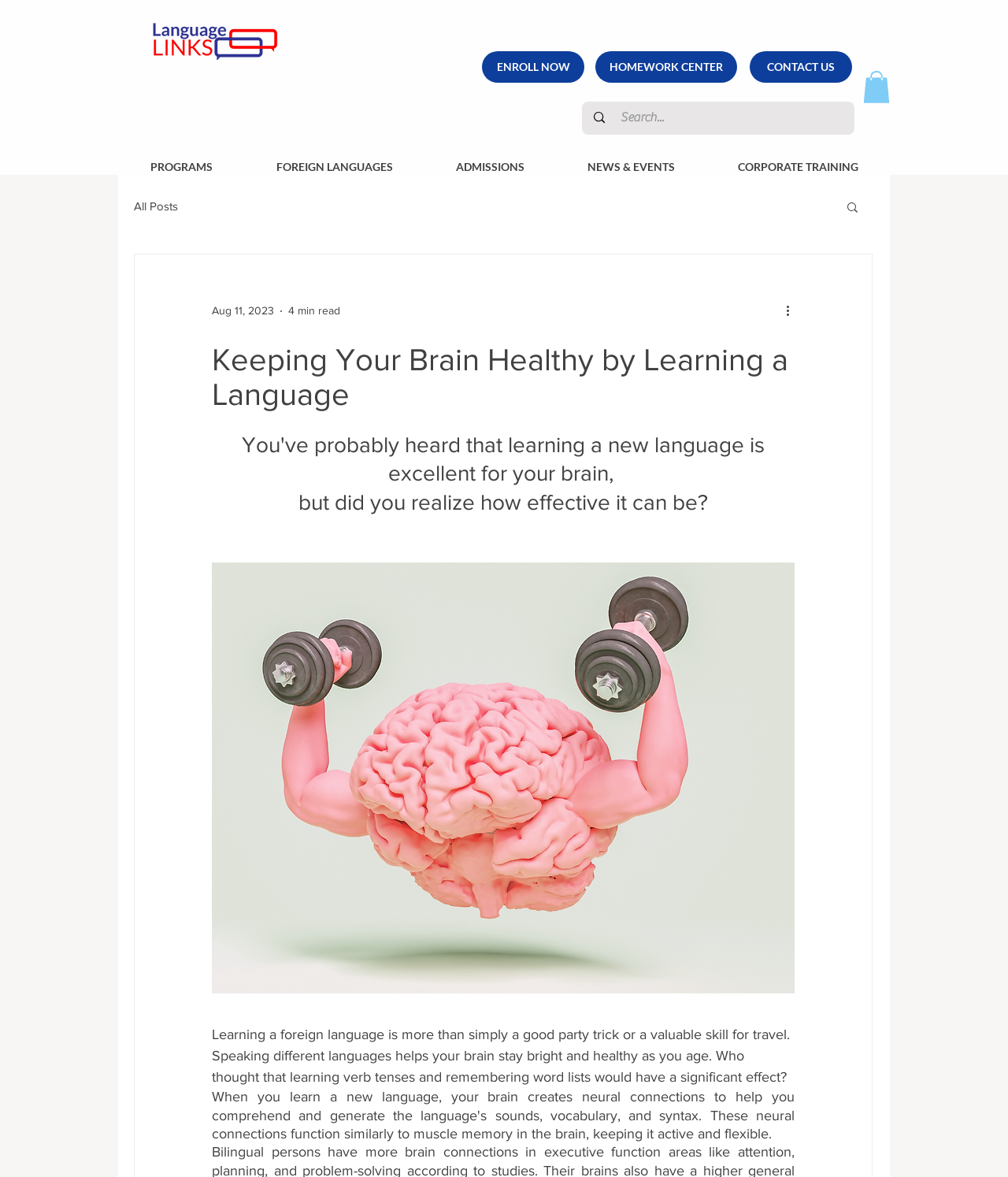Specify the bounding box coordinates for the region that must be clicked to perform the given instruction: "Go to the HOMEWORK CENTER".

[0.591, 0.044, 0.731, 0.07]